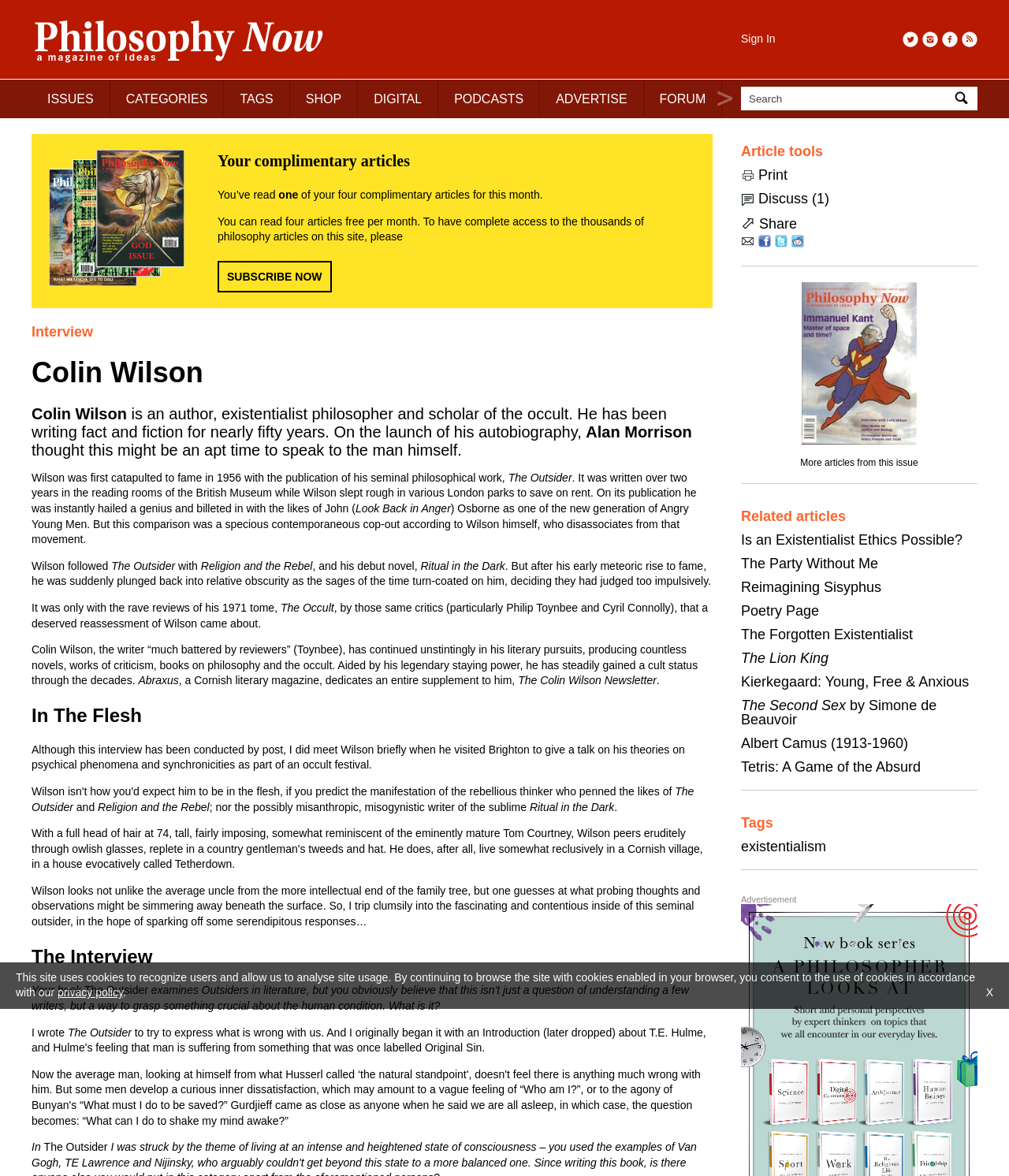Find the bounding box coordinates of the element I should click to carry out the following instruction: "Click on the 'ISSUES' link".

[0.031, 0.068, 0.109, 0.099]